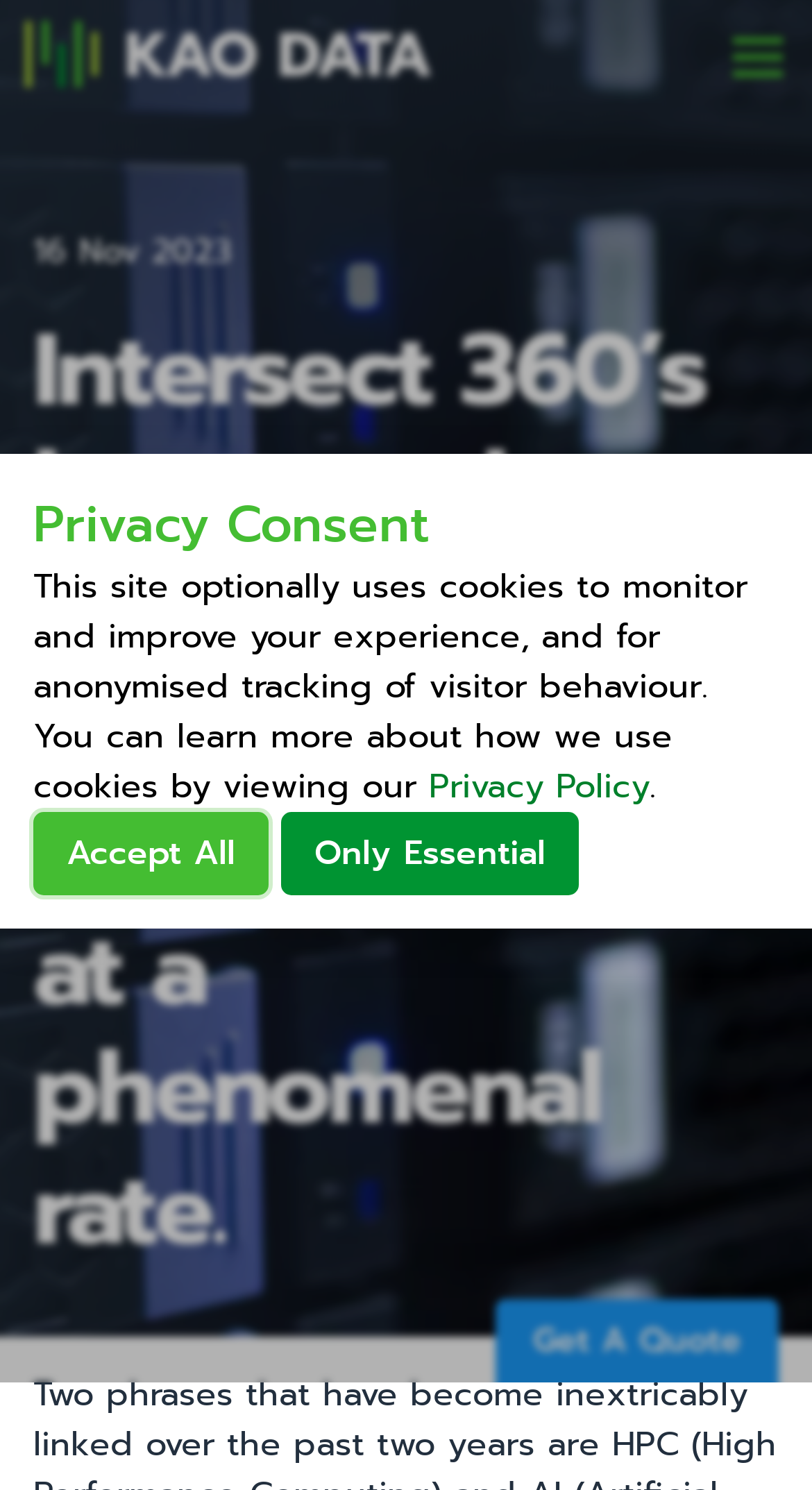Provide the bounding box coordinates of the HTML element this sentence describes: "Accept all". The bounding box coordinates consist of four float numbers between 0 and 1, i.e., [left, top, right, bottom].

[0.041, 0.545, 0.331, 0.601]